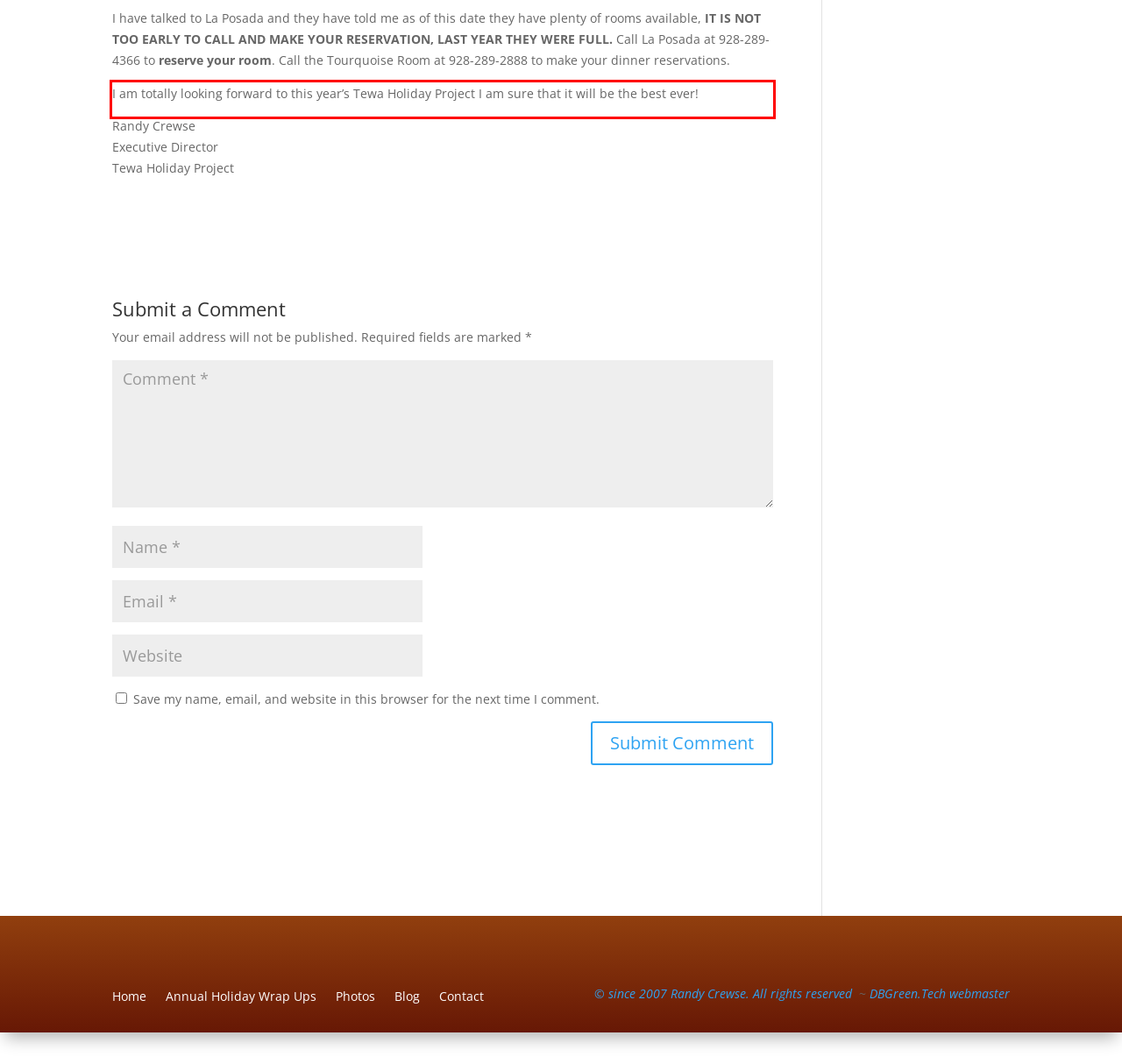Given a webpage screenshot with a red bounding box, perform OCR to read and deliver the text enclosed by the red bounding box.

I am totally looking forward to this year’s Tewa Holiday Project I am sure that it will be the best ever!